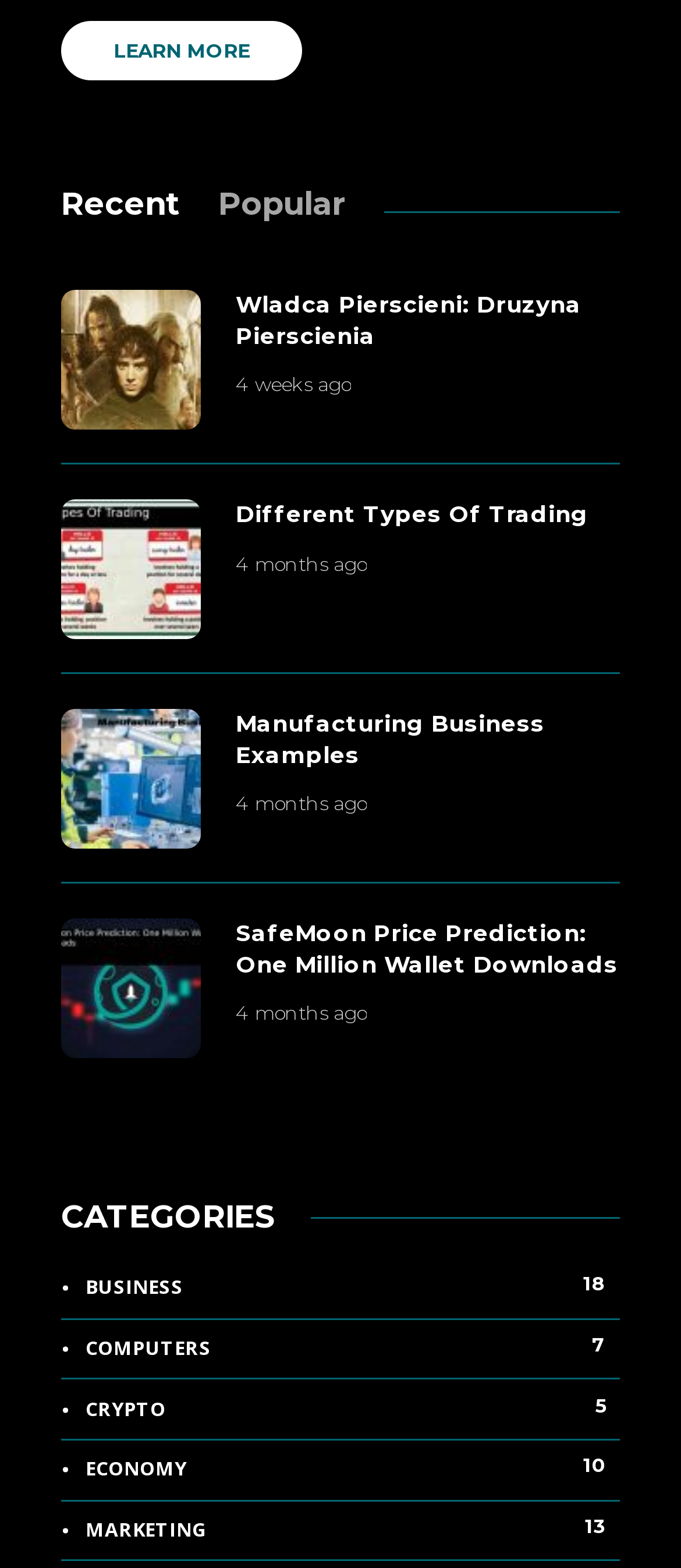Identify the bounding box coordinates for the element you need to click to achieve the following task: "Select the 'Popular' tab". Provide the bounding box coordinates as four float numbers between 0 and 1, in the form [left, top, right, bottom].

[0.321, 0.118, 0.508, 0.143]